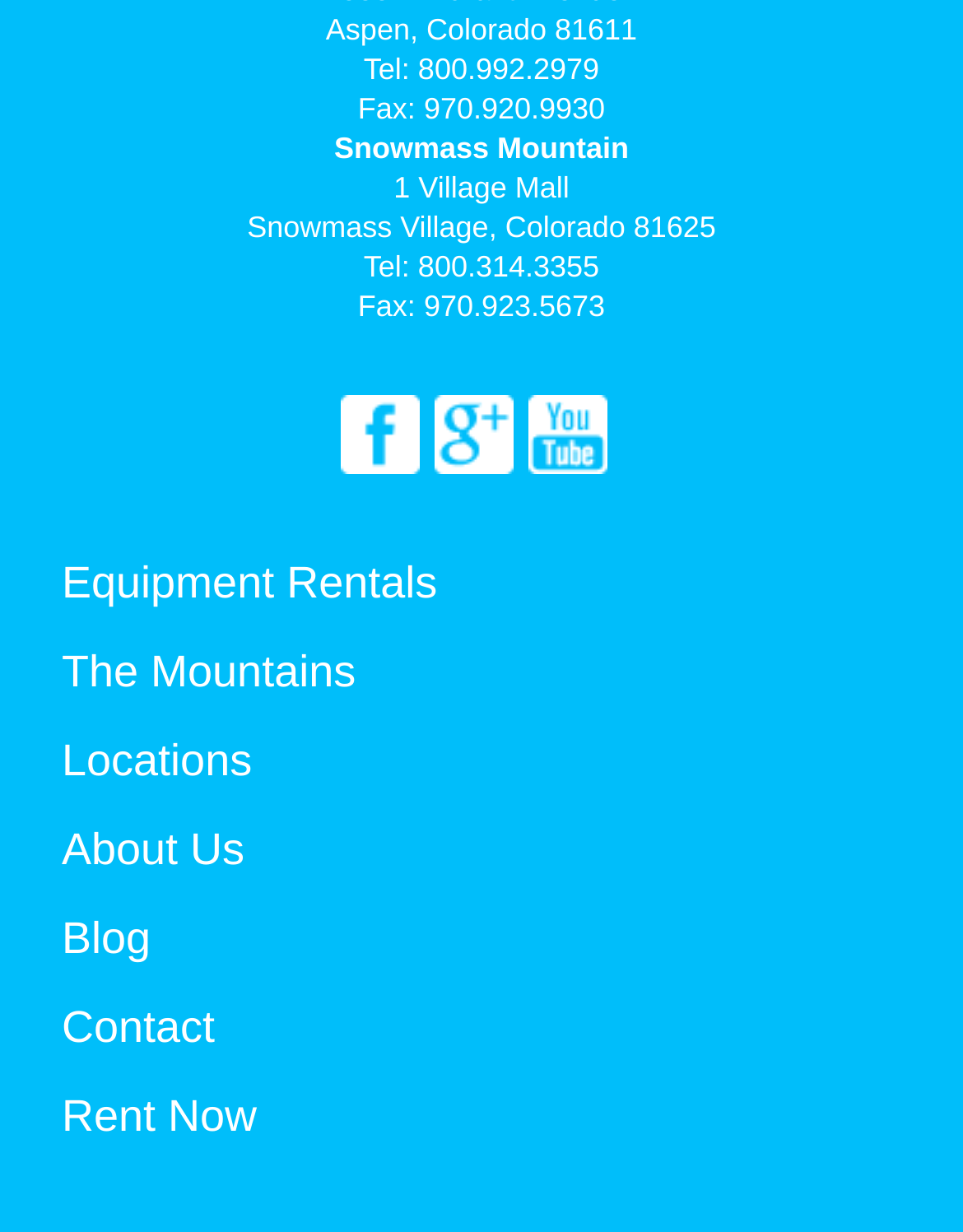Please provide a one-word or phrase answer to the question: 
How many social media links are present?

3